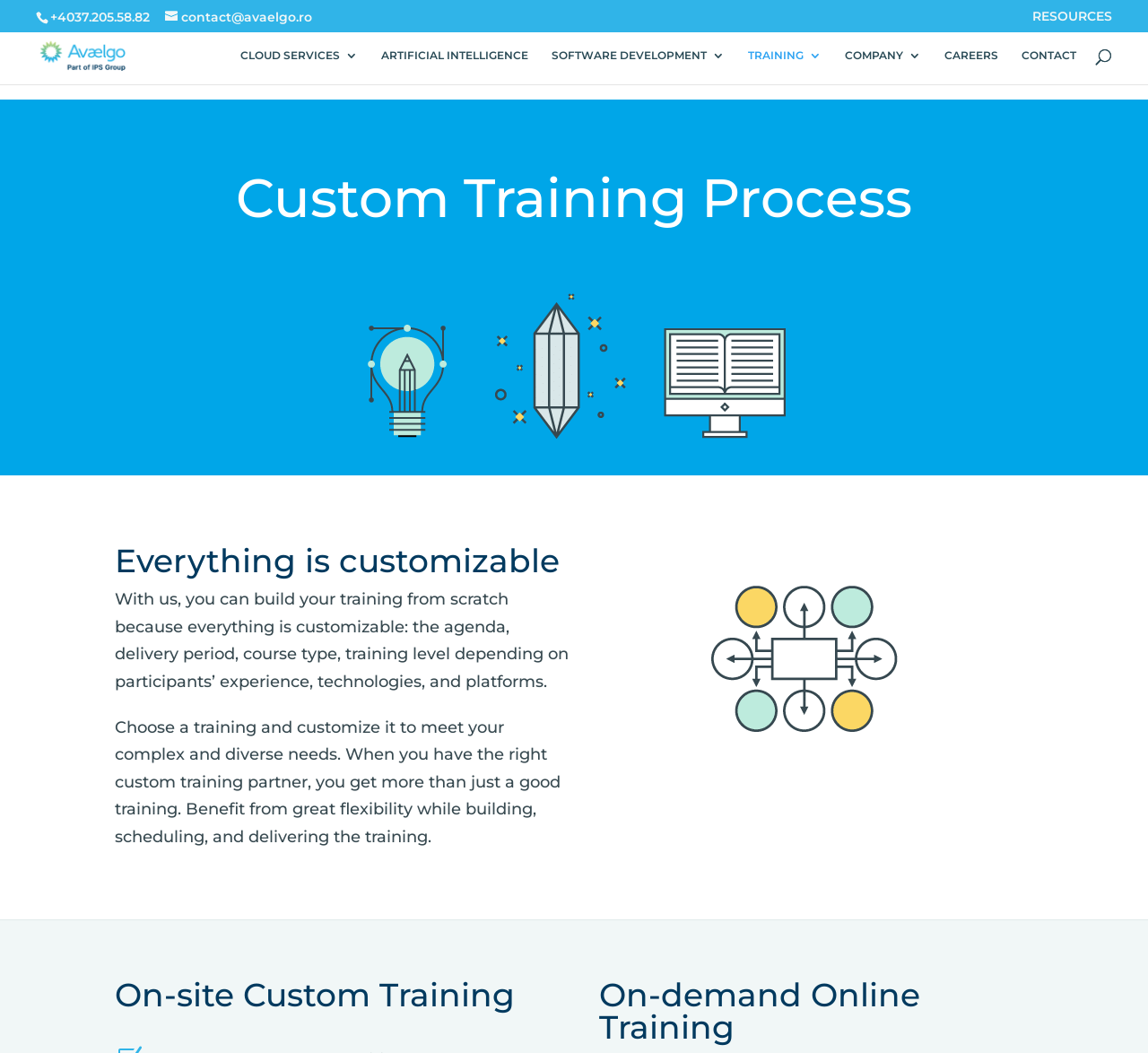Can you show the bounding box coordinates of the region to click on to complete the task described in the instruction: "print the page"?

None